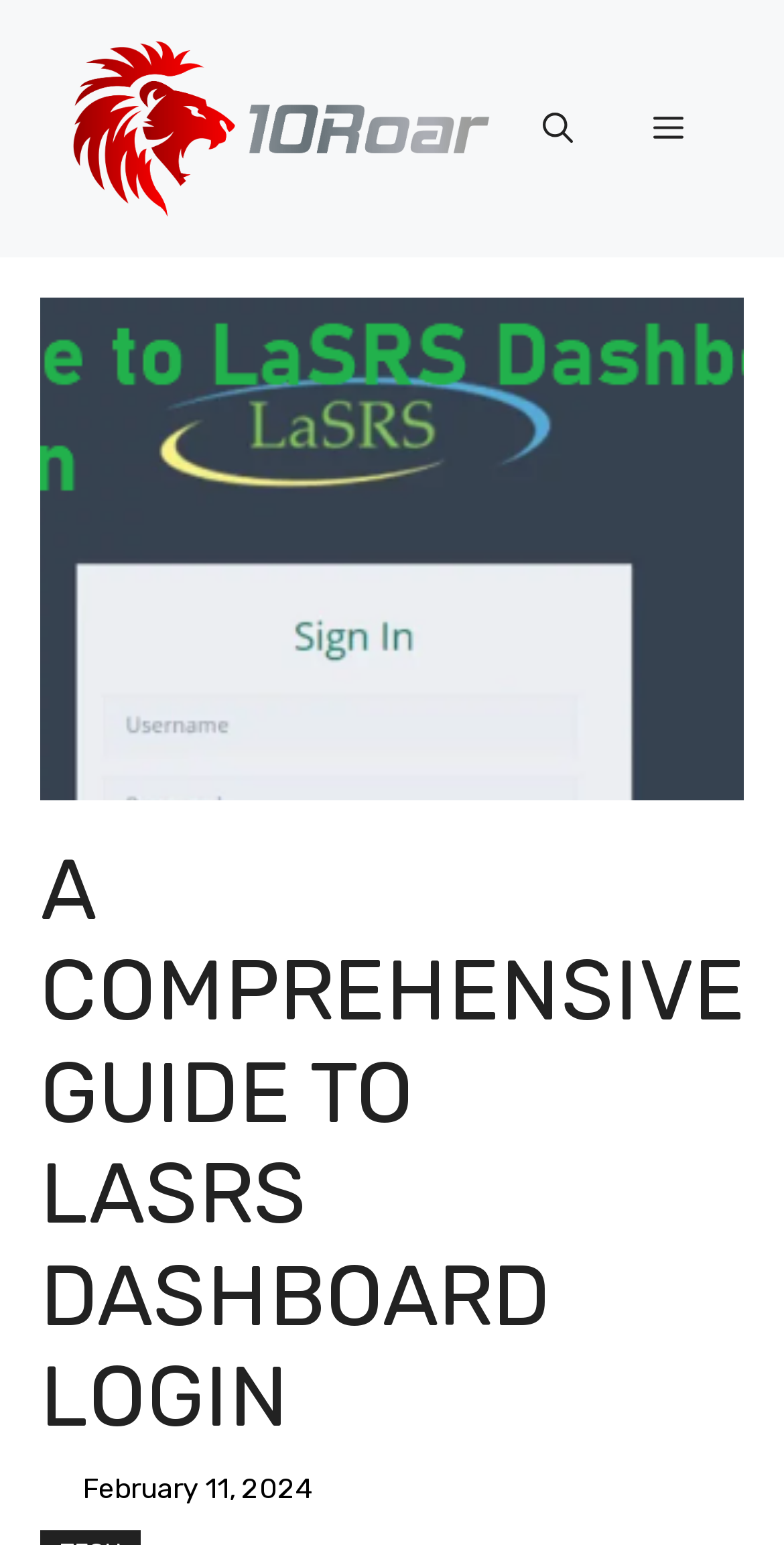Using details from the image, please answer the following question comprehensively:
What is the logo of the website?

The logo of the website is located at the top left corner of the webpage, and it is an image with the text '10roar'.